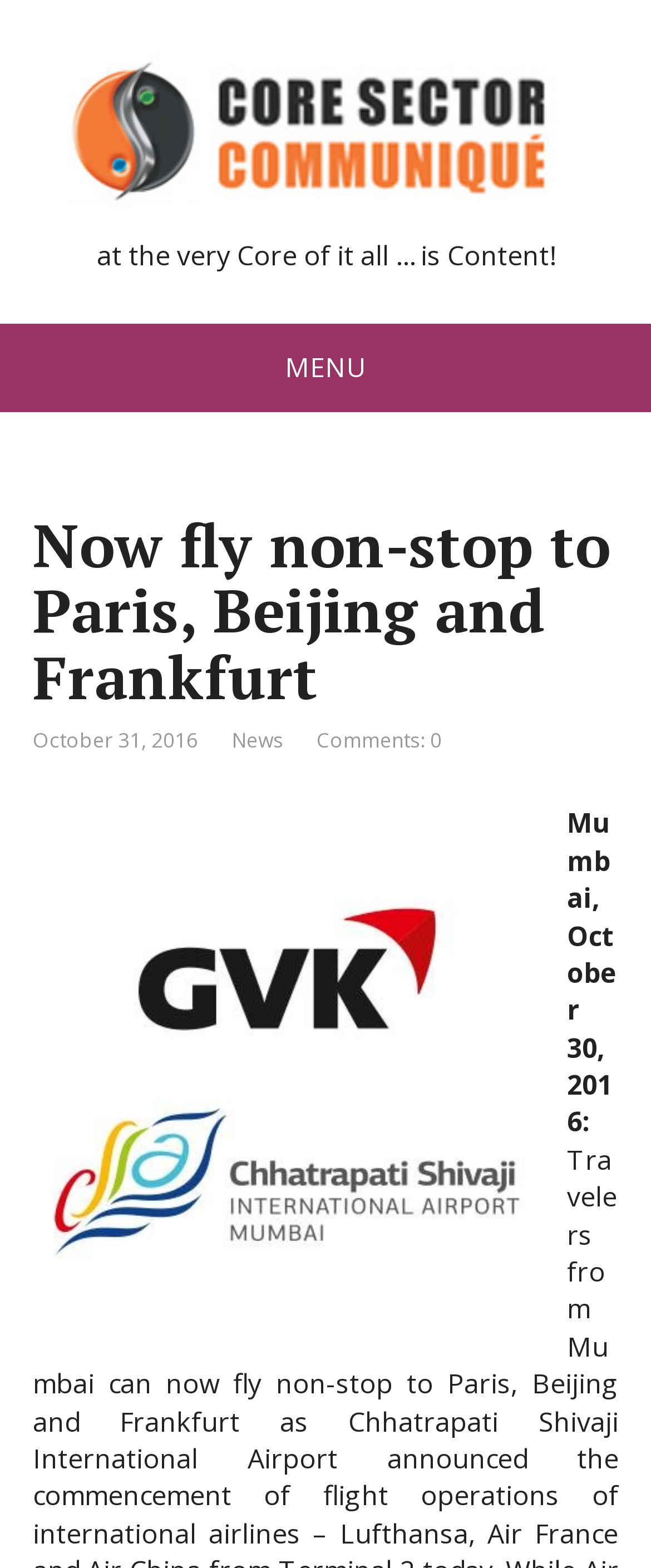Please answer the following question using a single word or phrase: 
What is the date mentioned in the article?

October 31, 2016